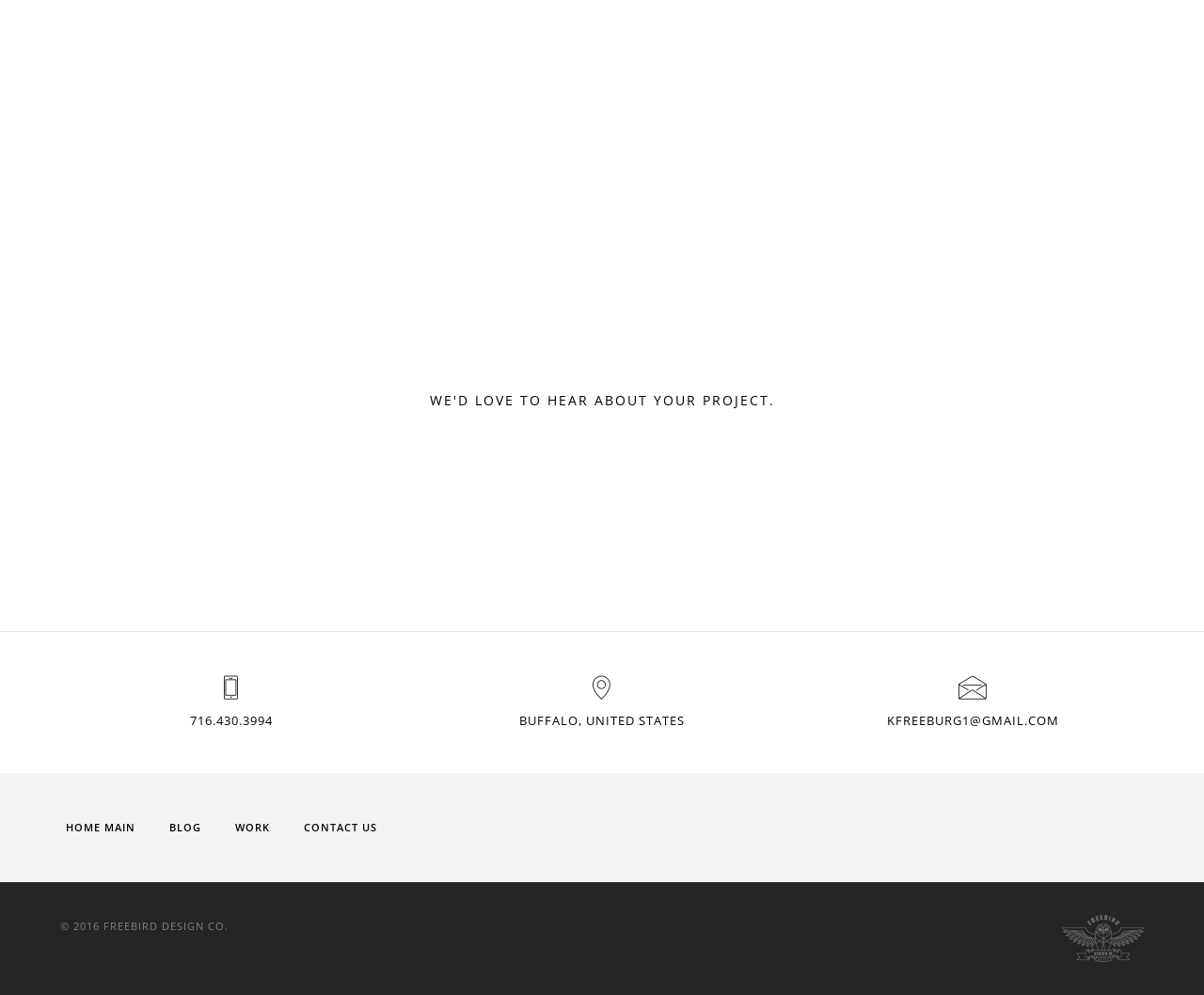Please respond in a single word or phrase: 
What is the email address on the webpage?

KFREEBURG1@GMAIL.COM